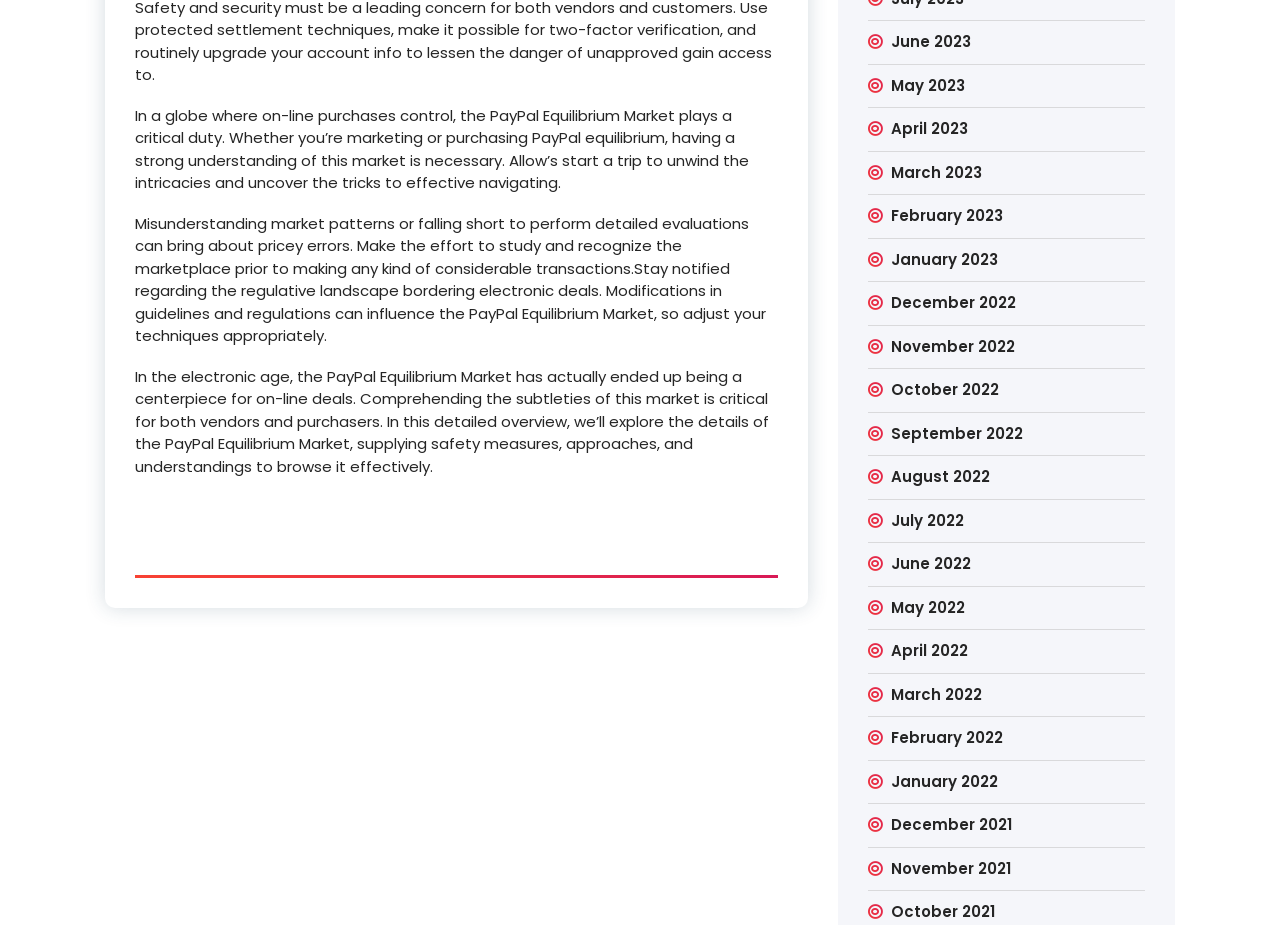Respond to the following question with a brief word or phrase:
How many links are available for selecting a specific month?

24